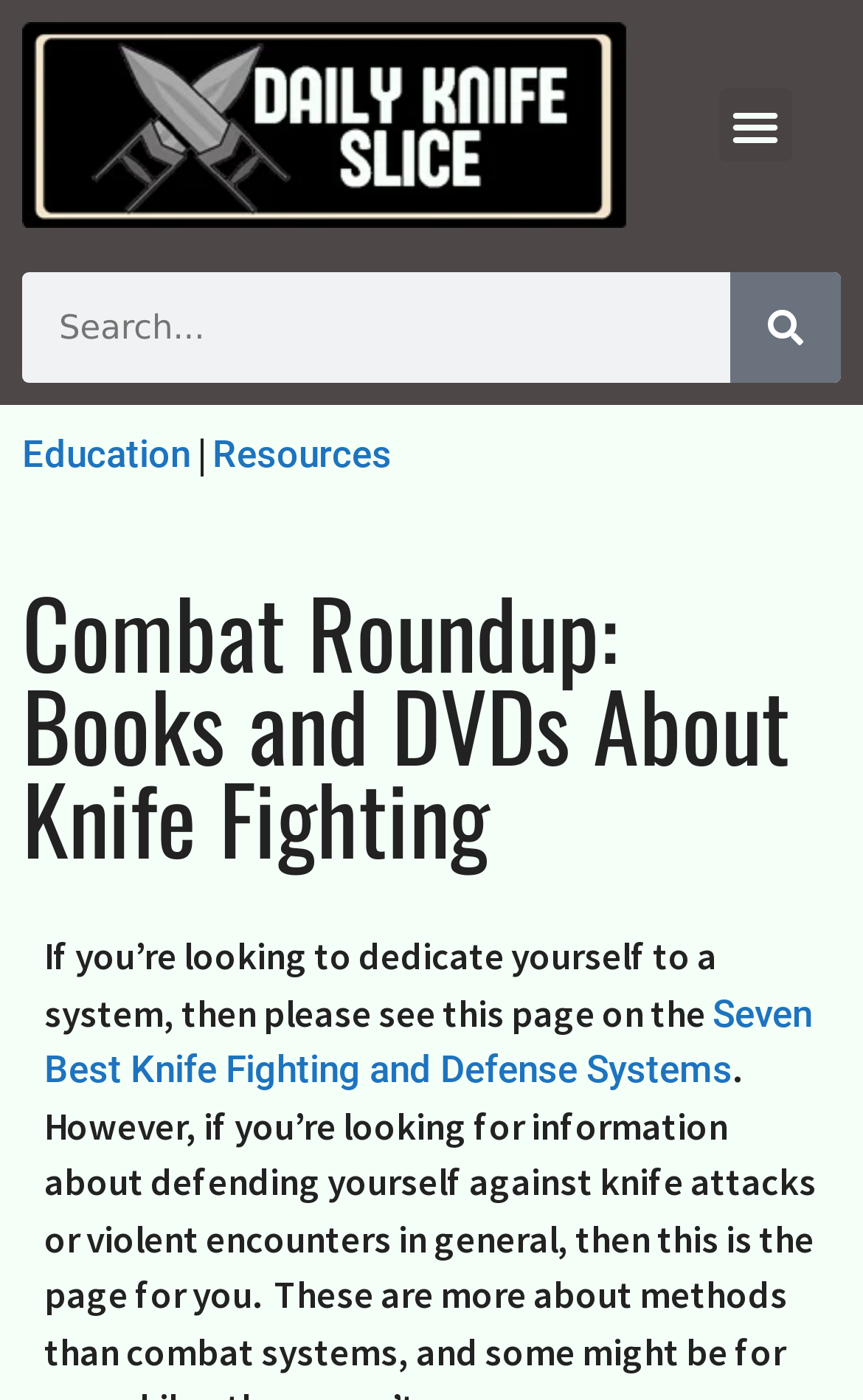Produce a meticulous description of the webpage.

The webpage is about knife fighting and self-defense, with a focus on books and DVDs on the subject. At the top left of the page, there is a link, and next to it, a menu toggle button. Below the link, there is a search bar with a search box and a search button. 

To the right of the search bar, there is a navigation section with breadcrumbs, which includes links to "Education" and "Resources" with a separator in between. 

Further down the page, there is a main heading that reads "Combat Roundup: Books and DVDs About Knife Fighting". Below the heading, there is a paragraph of text that discusses dedicating oneself to a system, and it includes a link to a page about the "Seven Best Knife Fighting and Defense Systems".